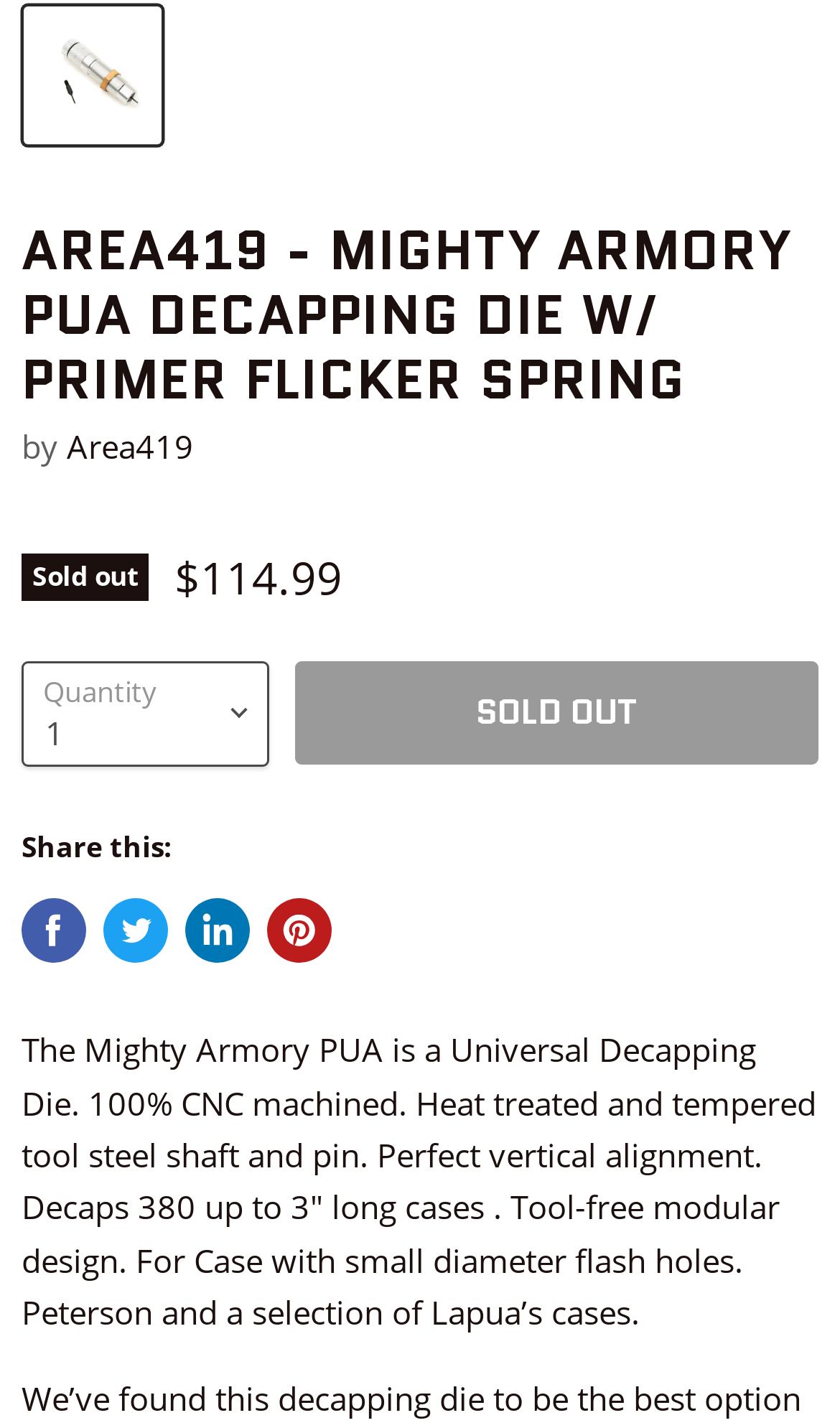What is the current stock status?
Carefully analyze the image and provide a detailed answer to the question.

The current stock status can be found in the StaticText element with the text 'Sold out' which is located below the product name.